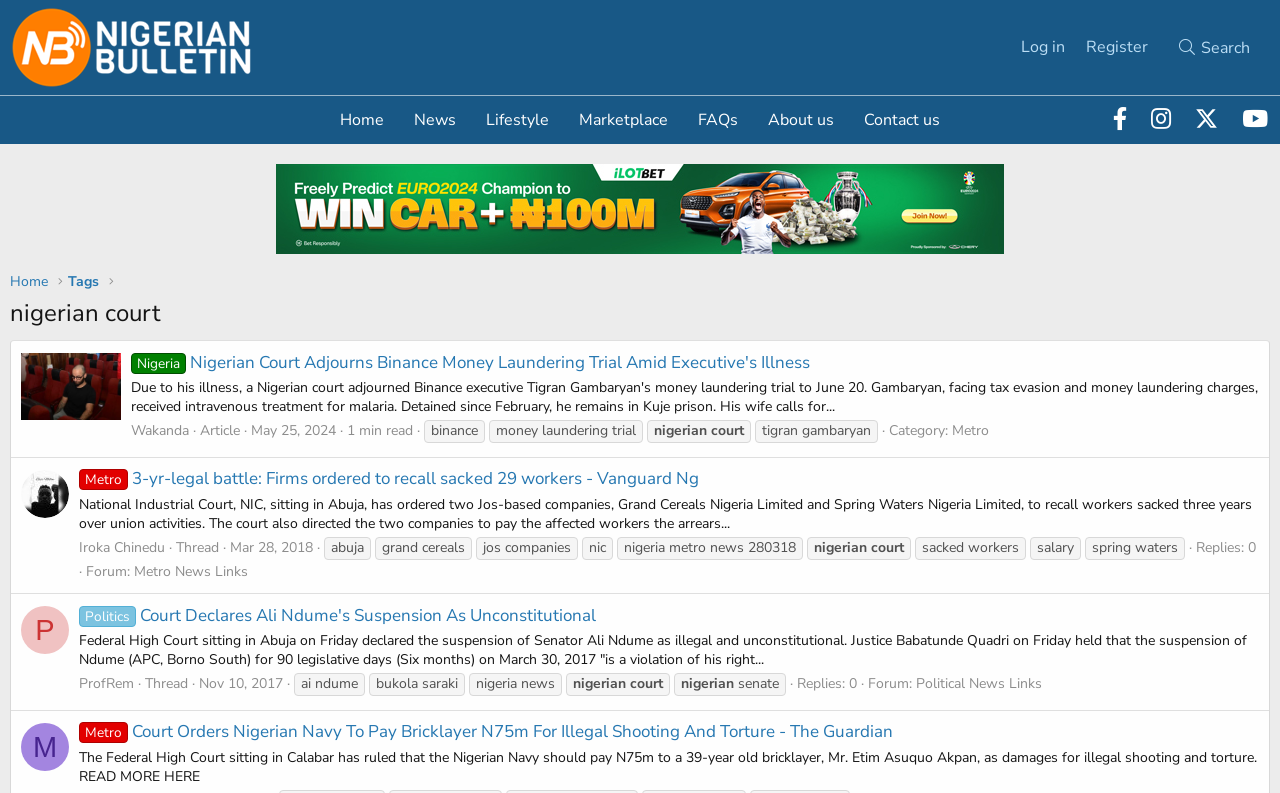Is there a search function on this webpage?
Using the image, elaborate on the answer with as much detail as possible.

I can see a link with the text 'Search' on the top right corner of the webpage, which suggests that there is a search function available on this webpage.